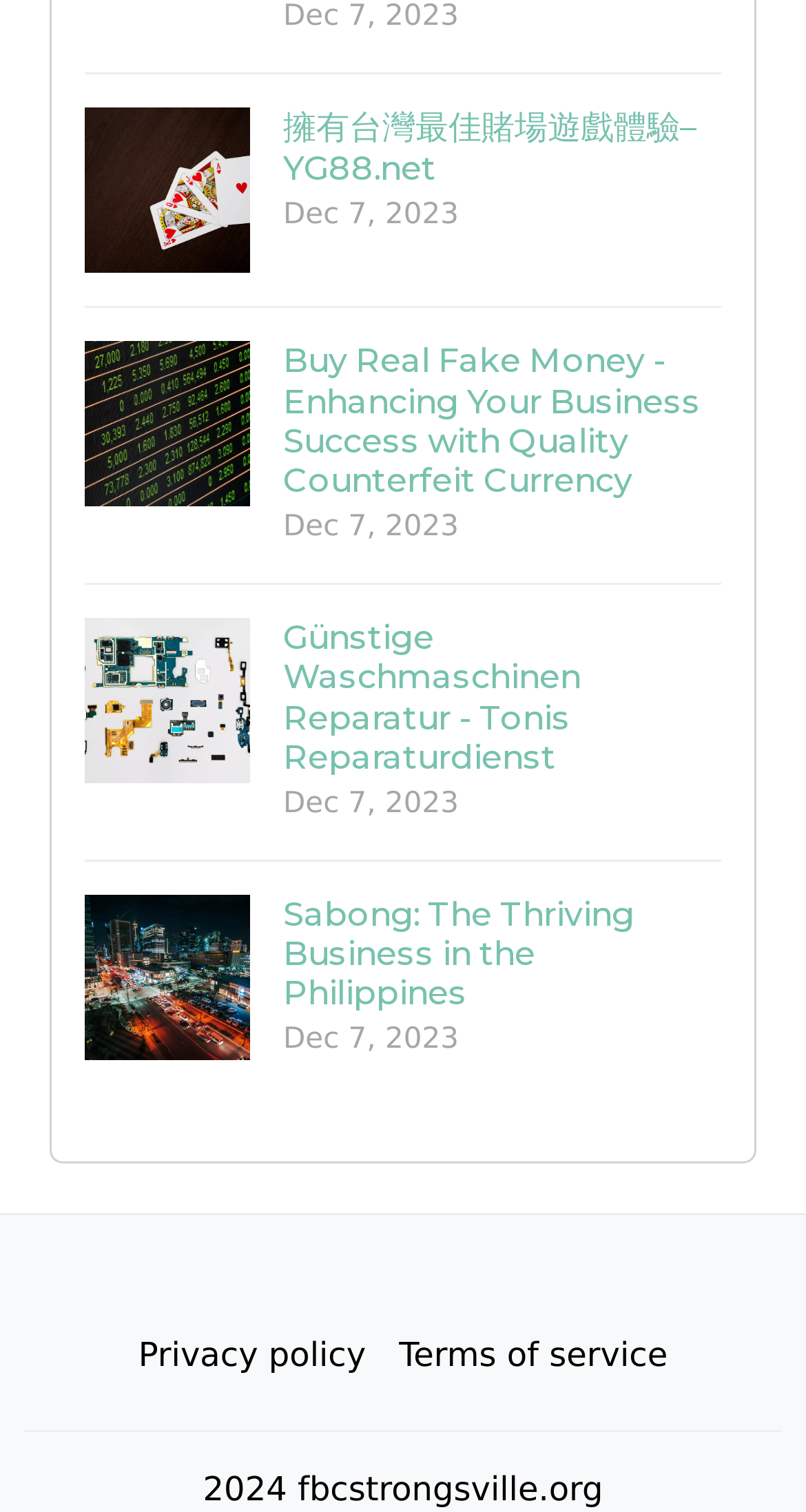What is the domain name of the website?
Give a single word or phrase answer based on the content of the image.

fbcstrongsville.org